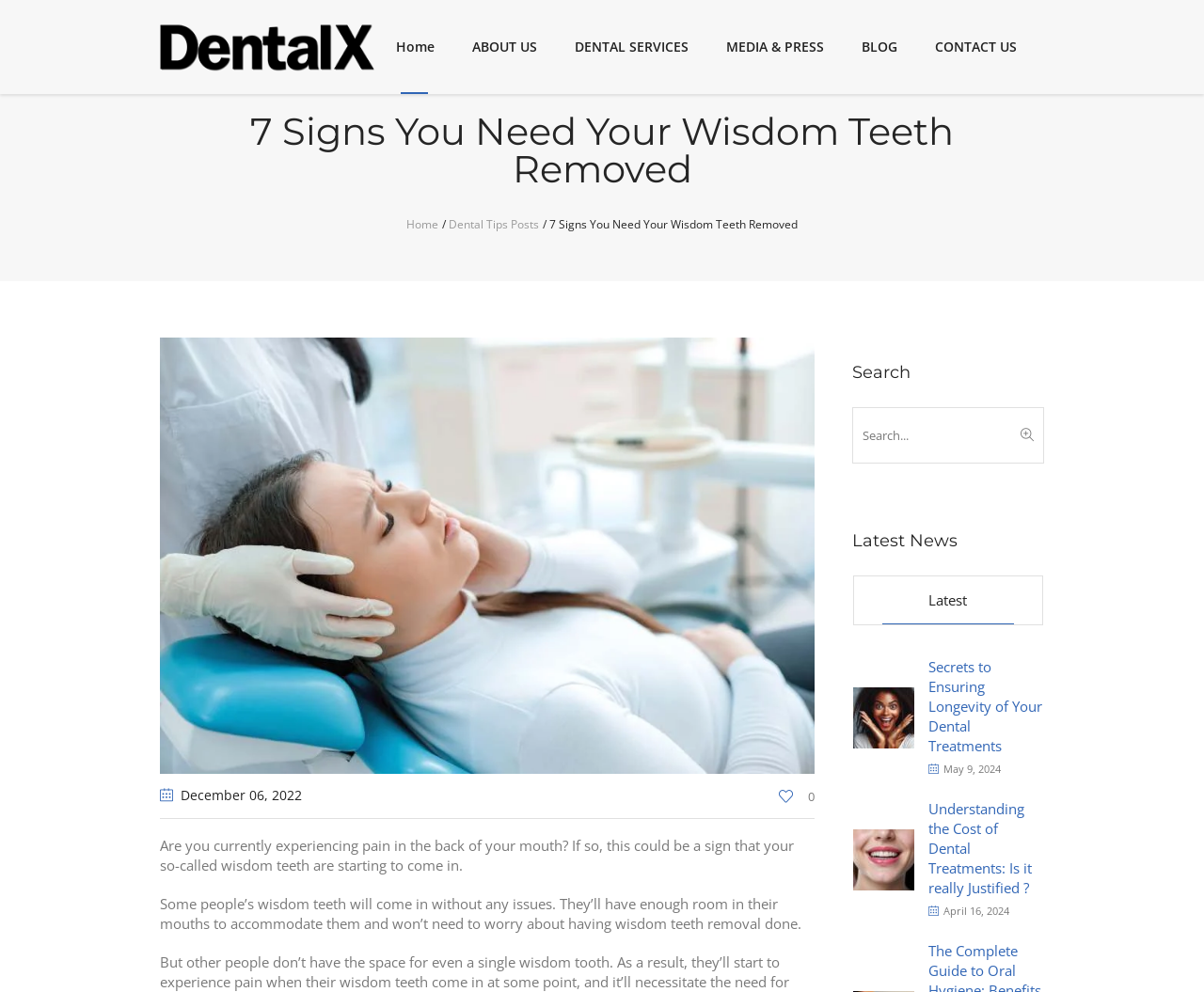Identify the bounding box coordinates of the region that needs to be clicked to carry out this instruction: "Read the article about signs you need to remove wisdom teeth". Provide these coordinates as four float numbers ranging from 0 to 1, i.e., [left, top, right, bottom].

[0.133, 0.549, 0.676, 0.568]